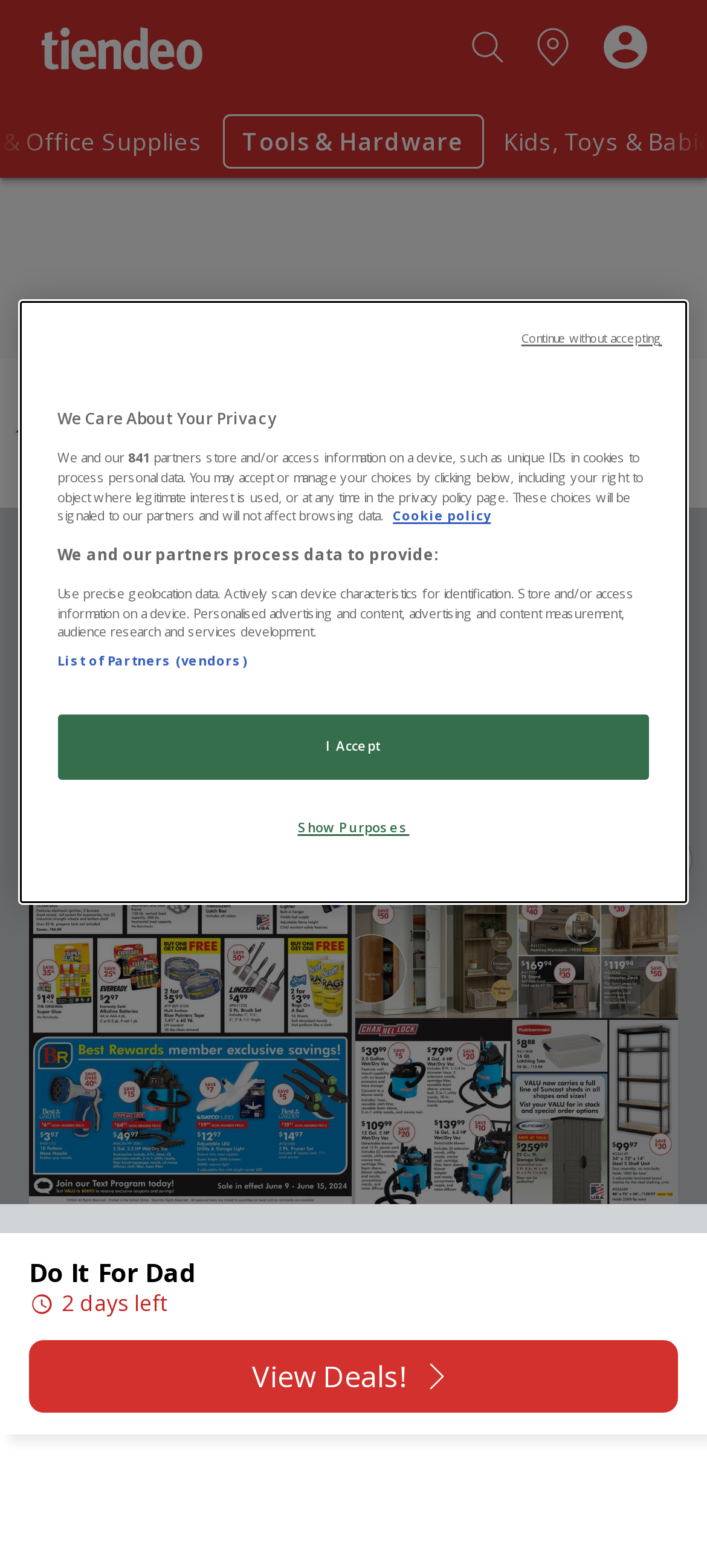What is the purpose of the 'location button'?
Using the information from the image, give a concise answer in one word or a short phrase.

Select location